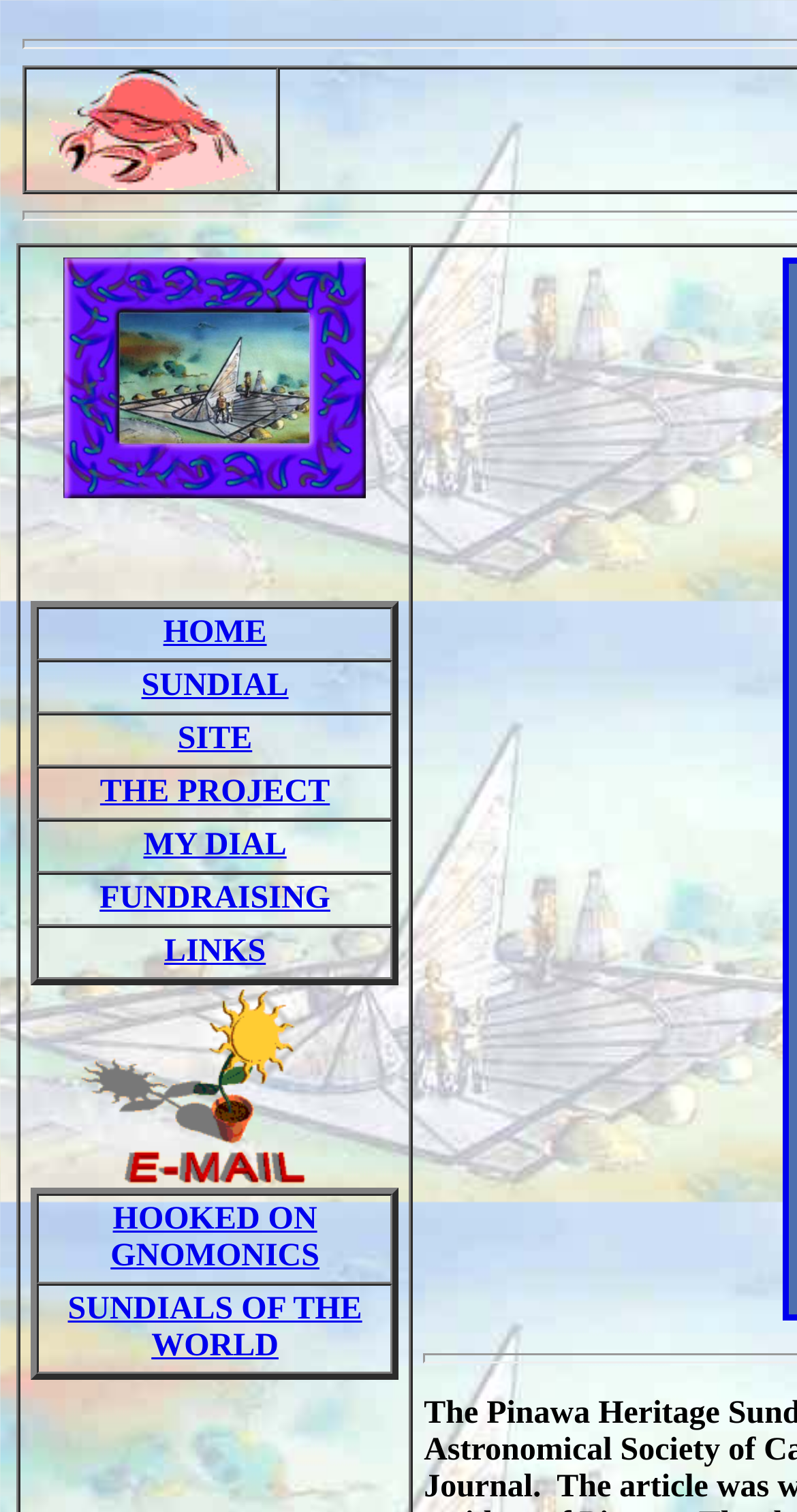Please identify the bounding box coordinates of the element I need to click to follow this instruction: "Check E-mail".

[0.08, 0.768, 0.459, 0.791]